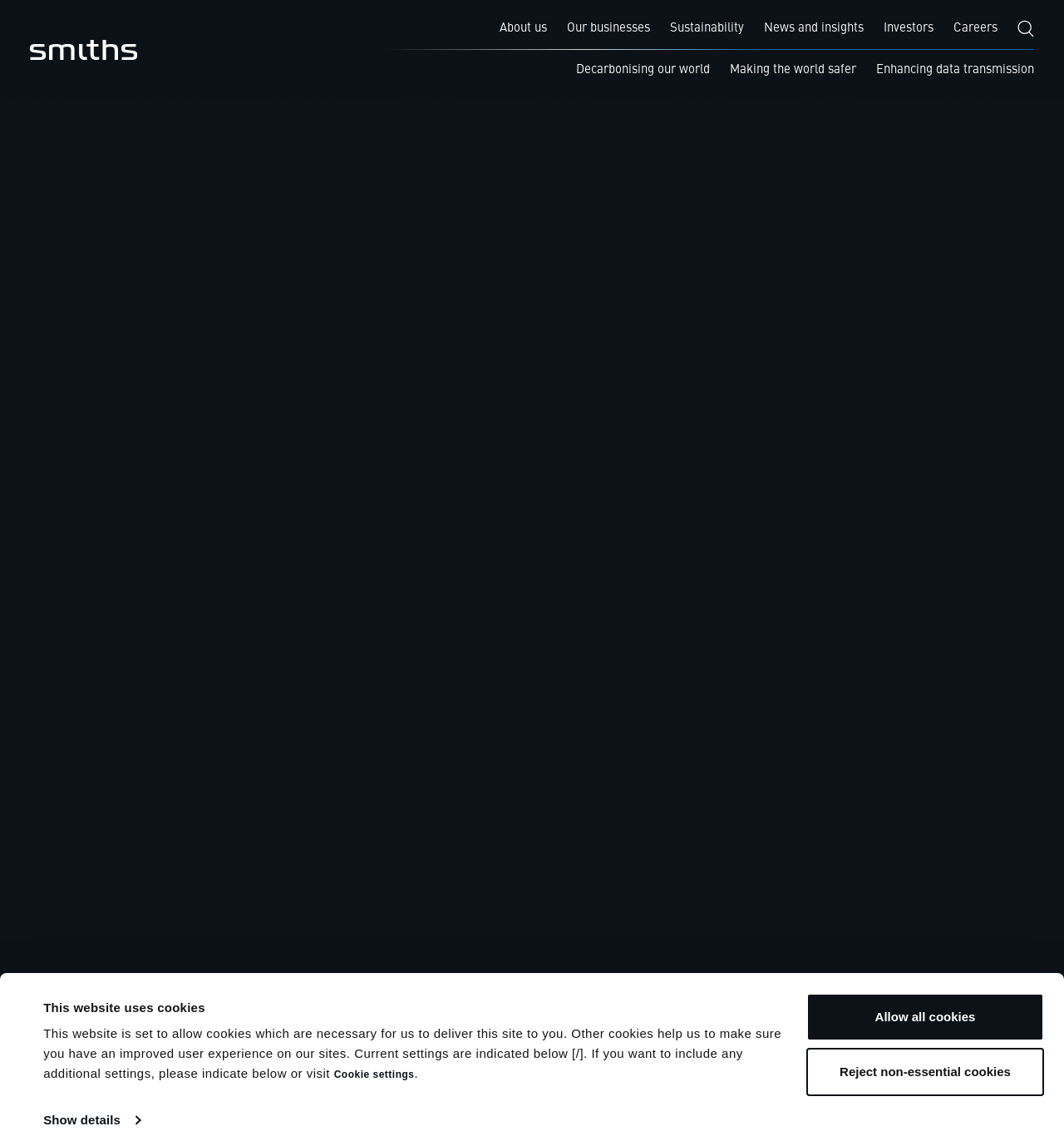Identify the bounding box coordinates for the element you need to click to achieve the following task: "Search". Provide the bounding box coordinates as four float numbers between 0 and 1, in the form [left, top, right, bottom].

[0.956, 0.018, 0.972, 0.033]